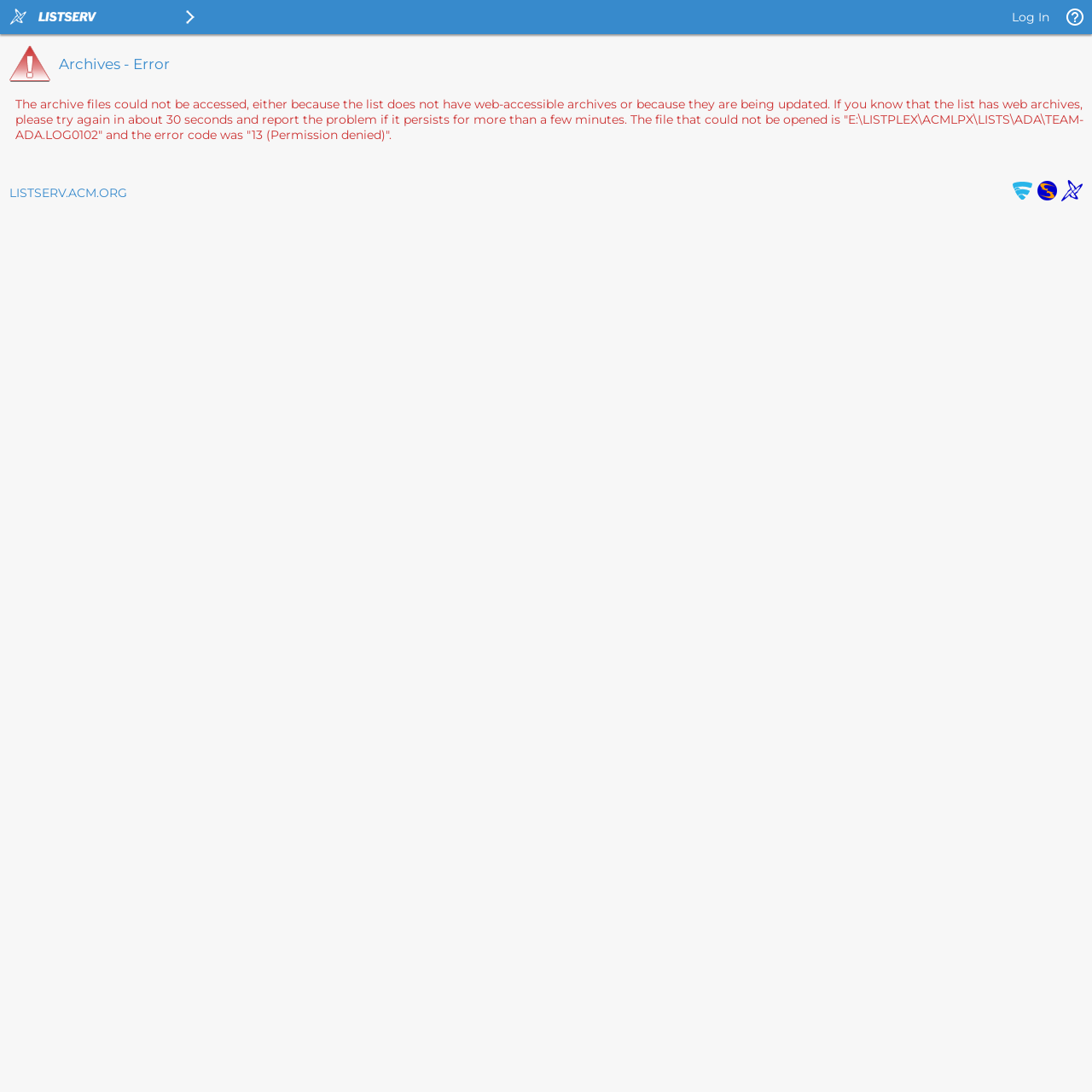Create a detailed narrative describing the layout and content of the webpage.

The webpage appears to be an error page from LISTSERV, a email list manager. At the top left, there are three images: the LISTSERV email list manager logo, the LISTSERV ACM.ORG logo, and the LISTSERV menu icon. 

On the top right, there is a "Log In" button with a link and an image of LISTSERV 17.0 Help - Archives - Error. 

Below the top section, there is a heading "Archives - Error" in a large font size. 

The main content of the page is an error message, which explains that the archive files could not be accessed due to permission denied. The error message provides details about the file that could not be opened and the error code.

At the bottom of the page, there is a section with three links: LISTSERV.ACM.ORG, Secured by F-Secure Anti-Virus, and CataList Email List Search Powered by LISTSERV. Each link has a corresponding image.